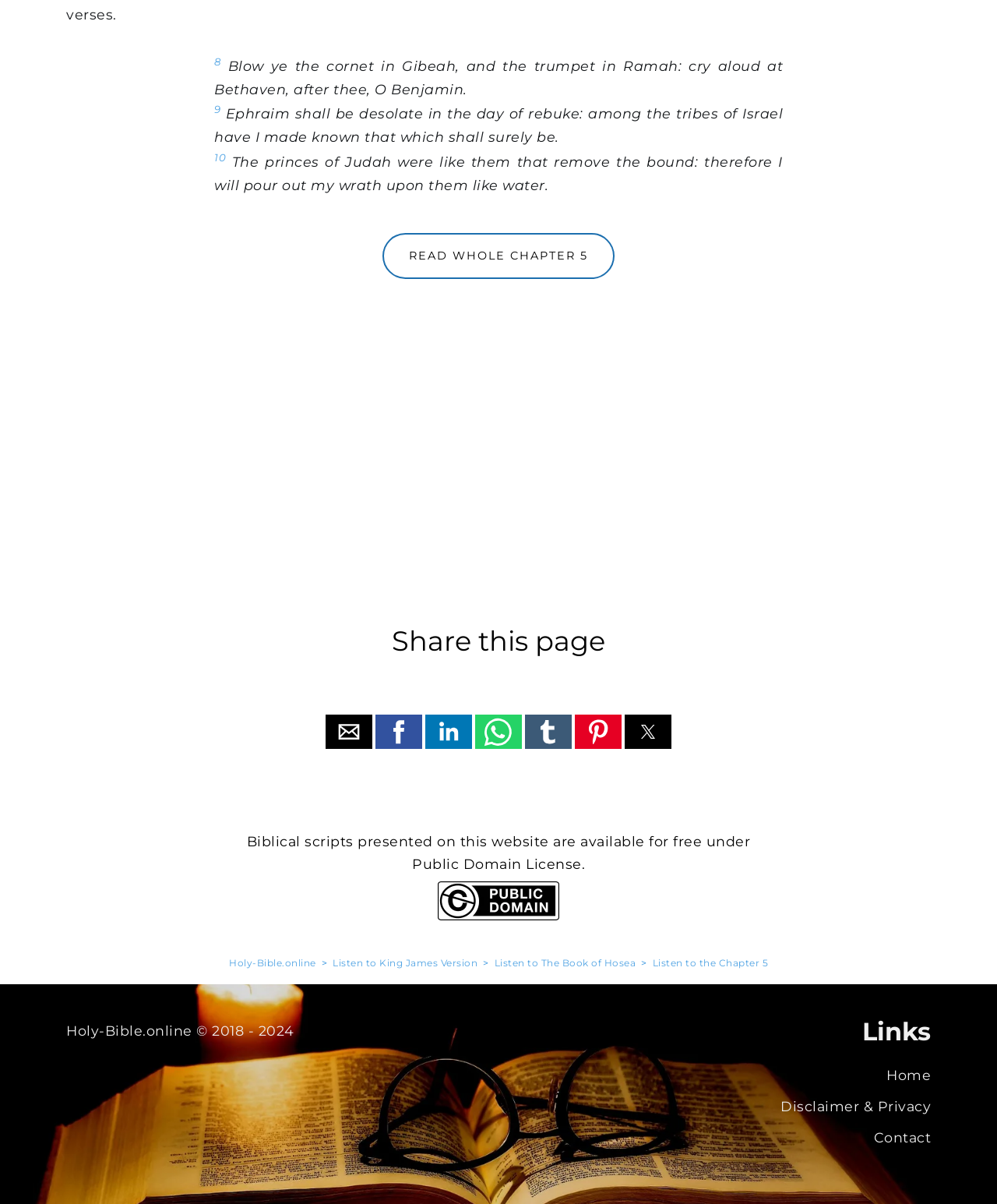Determine the coordinates of the bounding box for the clickable area needed to execute this instruction: "Search for a book".

None